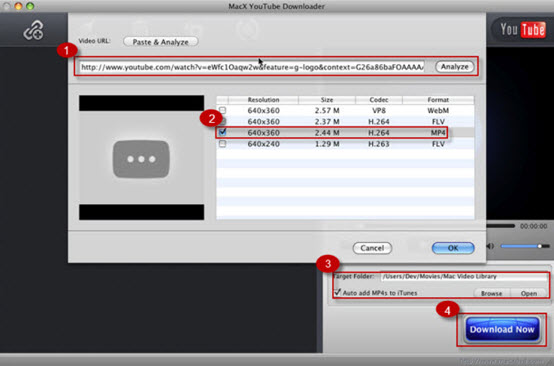Respond to the question below with a concise word or phrase:
What is the purpose of the 'Output Folder Selection' feature?

Specify target folder